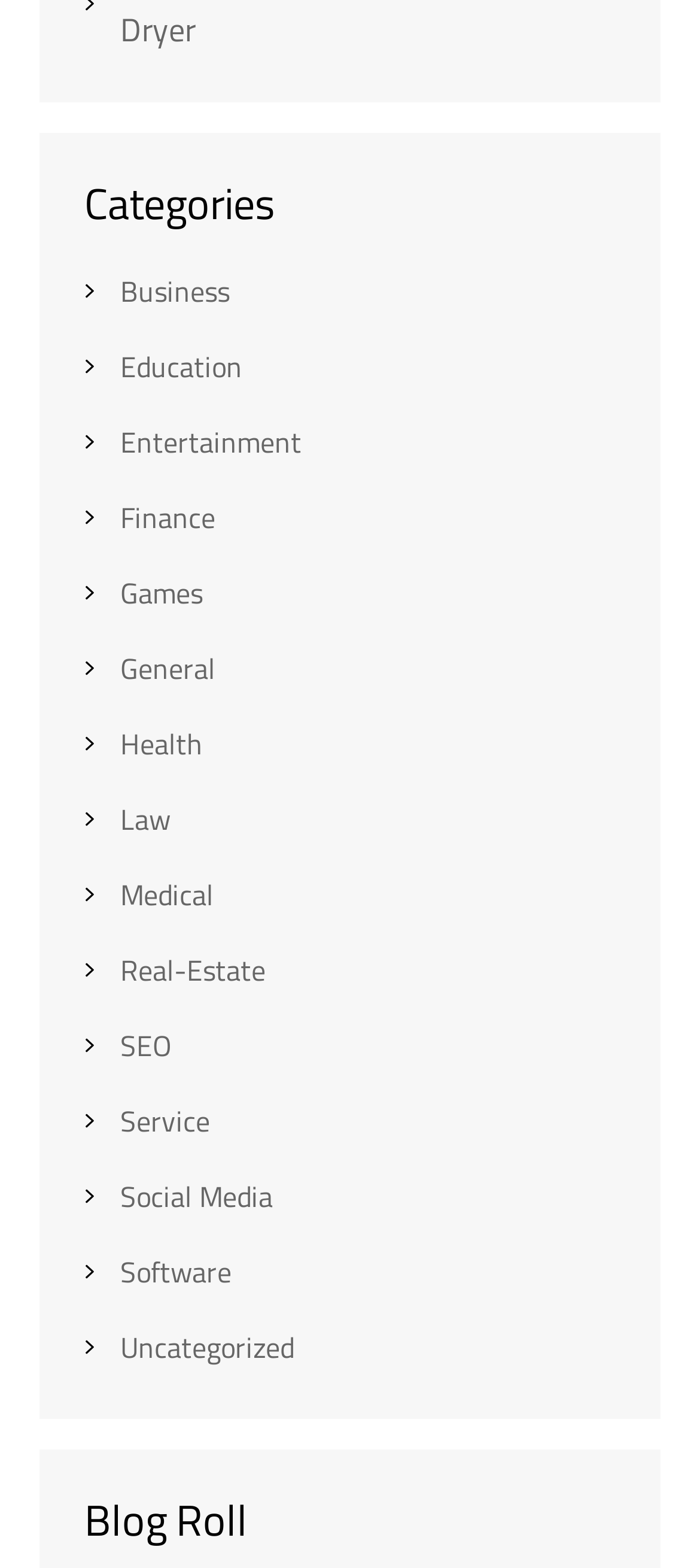Using the webpage screenshot and the element description Social Media, determine the bounding box coordinates. Specify the coordinates in the format (top-left x, top-left y, bottom-right x, bottom-right y) with values ranging from 0 to 1.

[0.172, 0.749, 0.39, 0.777]